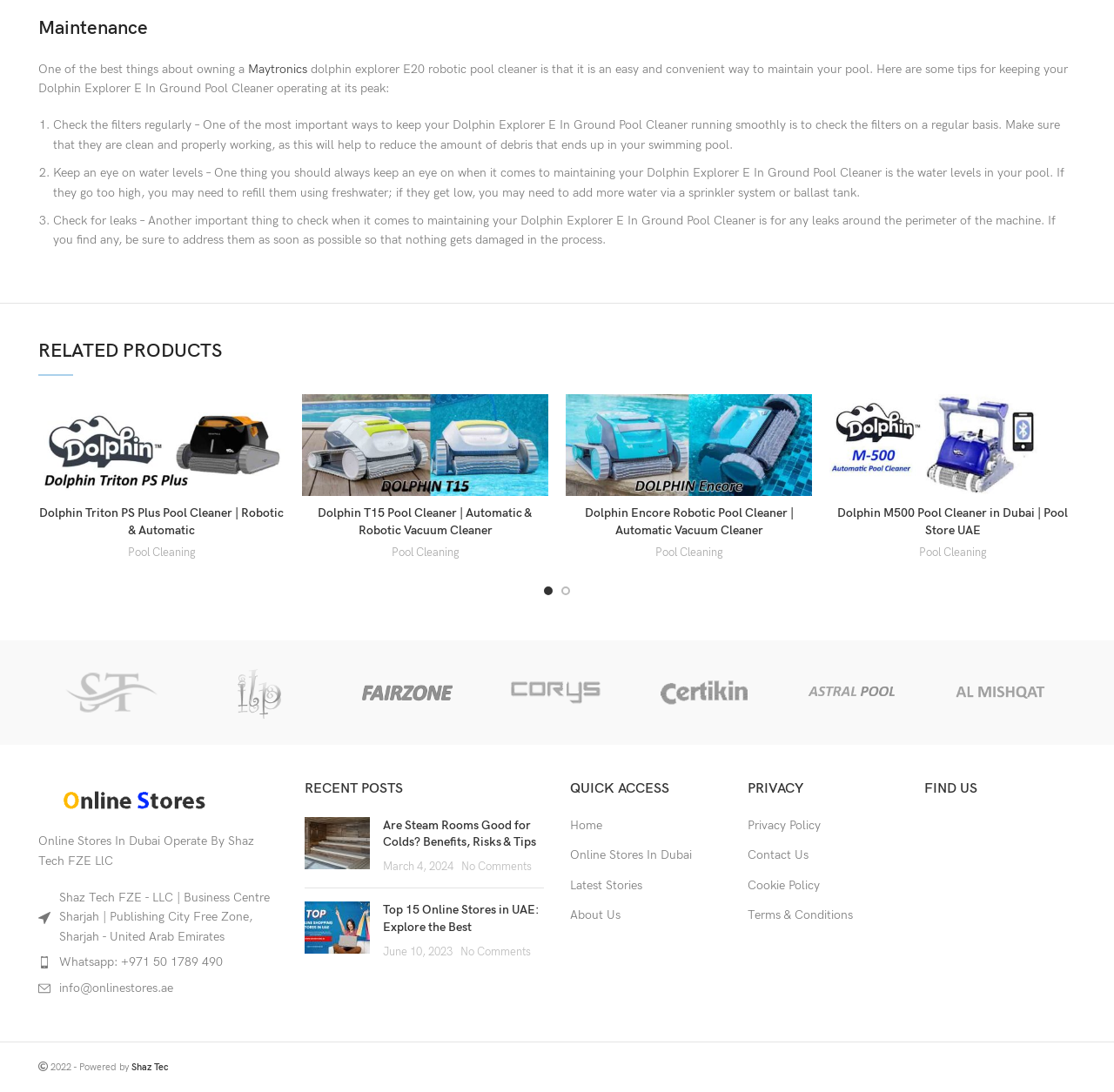Please provide the bounding box coordinates in the format (top-left x, top-left y, bottom-right x, bottom-right y). Remember, all values are floating point numbers between 0 and 1. What is the bounding box coordinate of the region described as: javascript

None